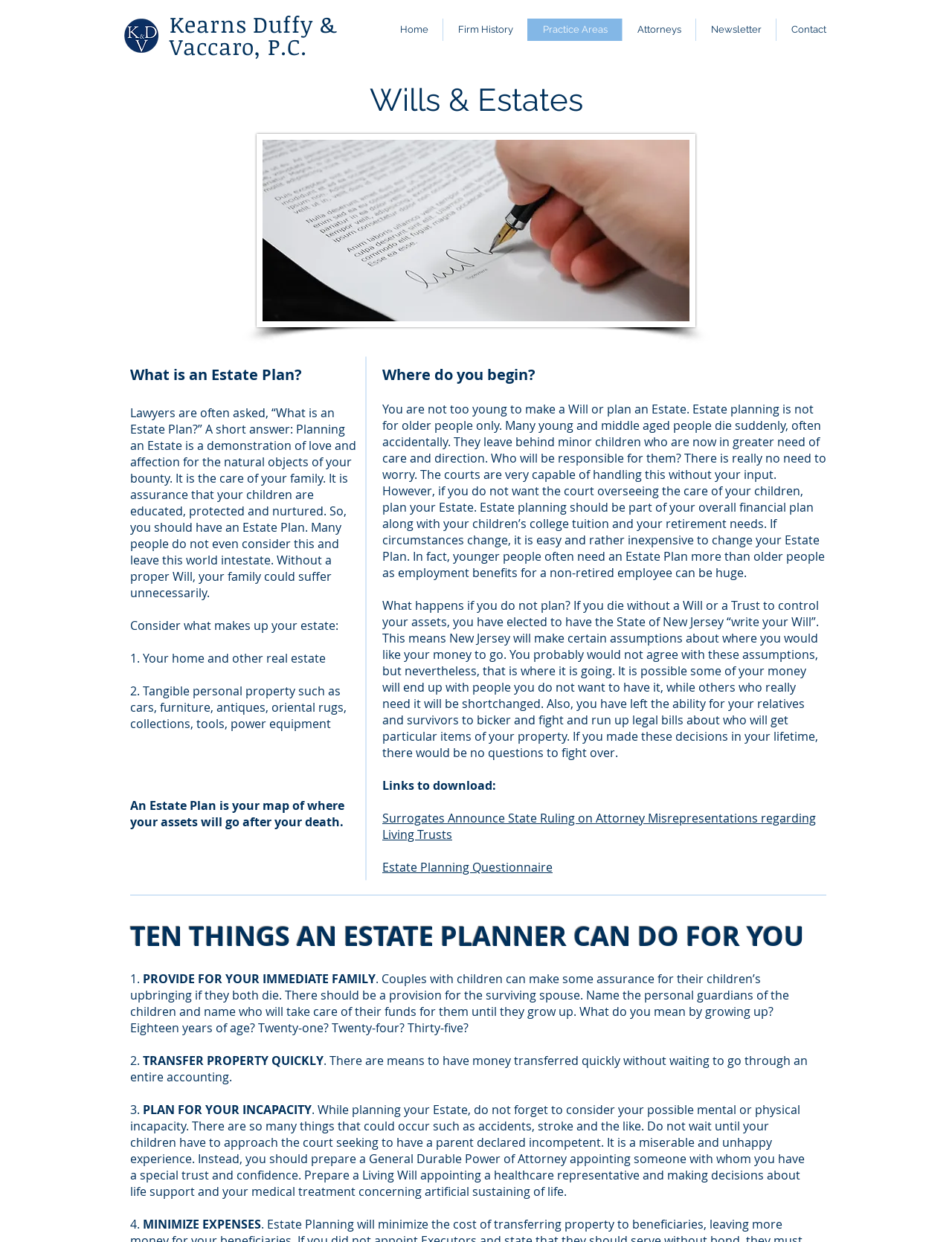Can you pinpoint the bounding box coordinates for the clickable element required for this instruction: "Click on the 'Attorneys' link"? The coordinates should be four float numbers between 0 and 1, i.e., [left, top, right, bottom].

[0.653, 0.015, 0.73, 0.033]